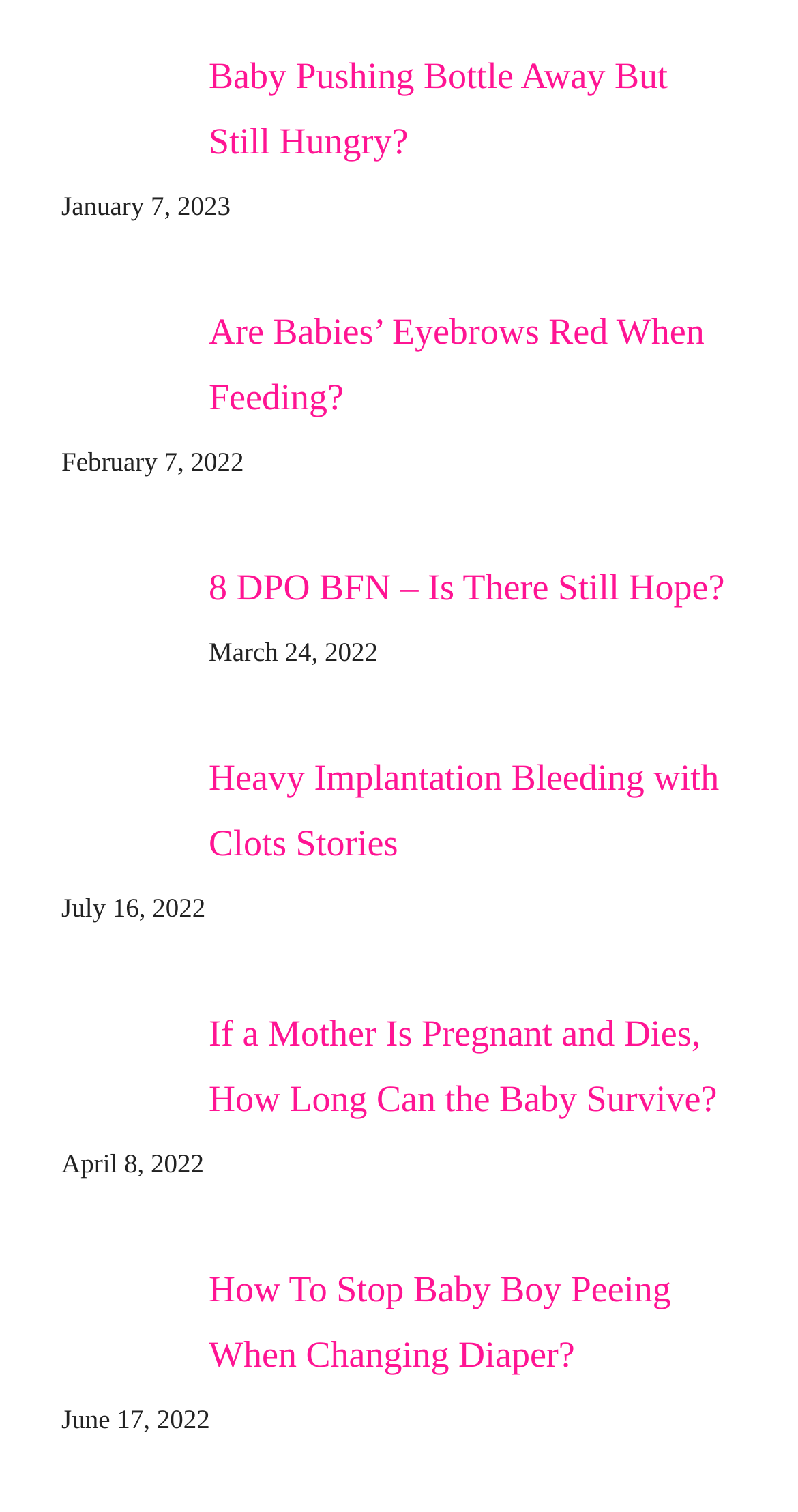Locate the bounding box coordinates of the element's region that should be clicked to carry out the following instruction: "Read the article about baby pushing bottle away but still hungry". The coordinates need to be four float numbers between 0 and 1, i.e., [left, top, right, bottom].

[0.077, 0.029, 0.231, 0.11]